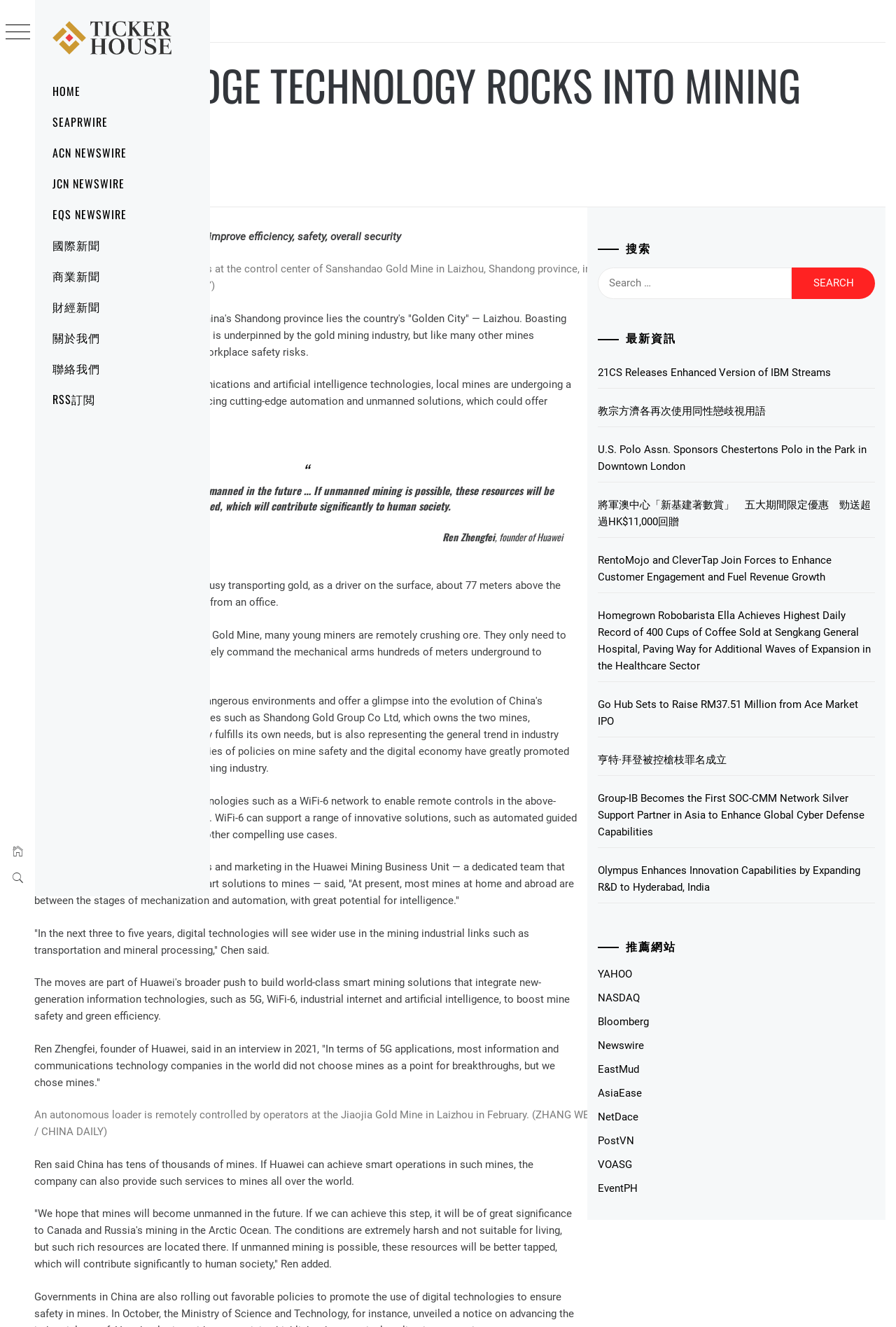What is the name of the company mentioned in the article?
Answer with a single word or short phrase according to what you see in the image.

Huawei